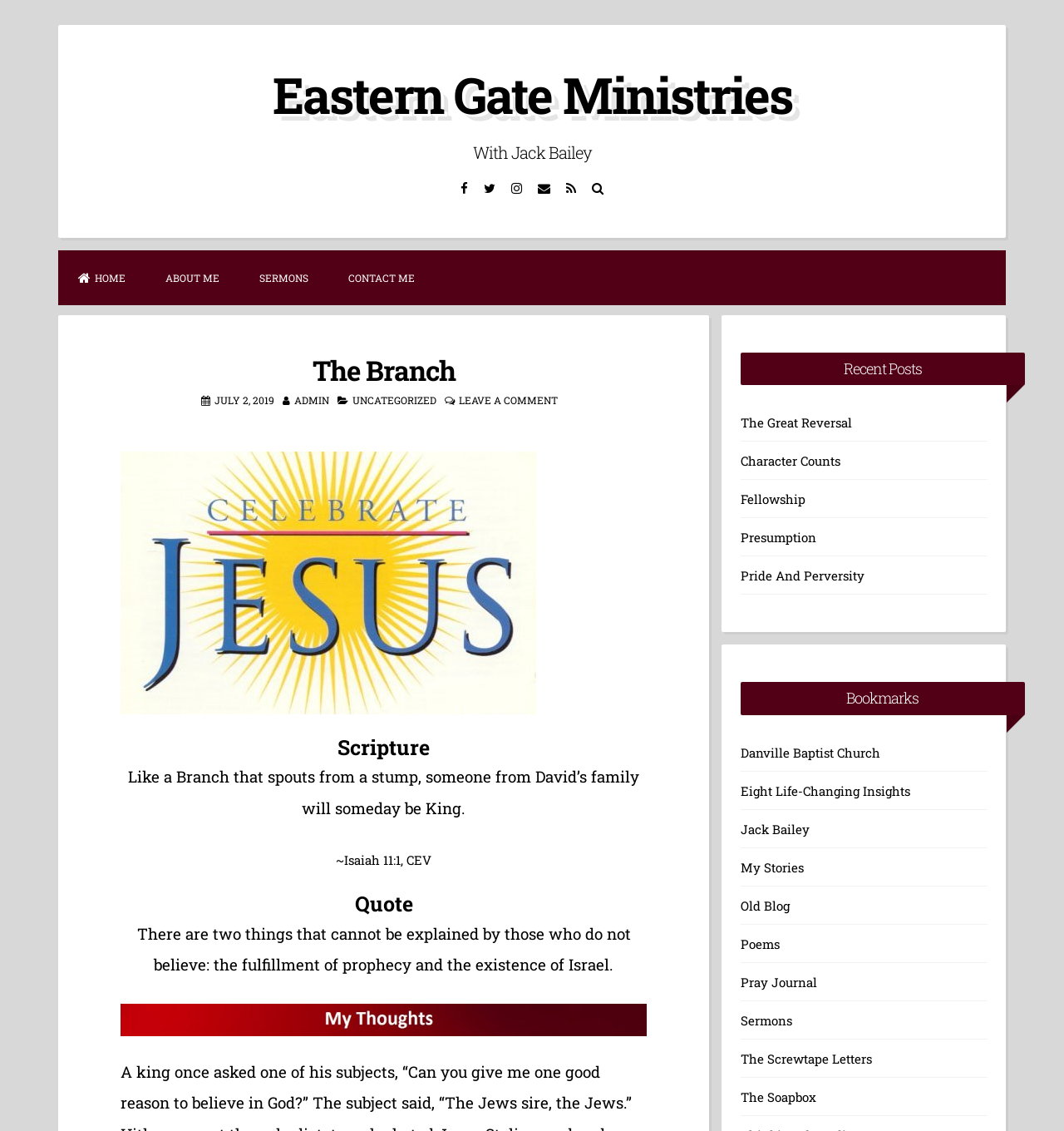Produce an extensive caption that describes everything on the webpage.

The webpage is for "The Branch – Eastern Gate Ministries" and appears to be a blog or personal website. At the top, there is a link to "Skip to content" and the website's title "Eastern Gate Ministries" with a subtitle "With Jack Bailey". Below this, there are social media links to Facebook, Twitter, Instagram, Email, RSS, and a search icon.

The main content area is divided into two sections. On the left, there is a navigation menu with links to "HOME", "ABOUT ME", "SERMONS", and "CONTACT ME". Below this, there is a header section with a title "The Branch" and a date "JULY 2, 2019". There are also links to "ADMIN", "UNCATEGORIZED", and "LEAVE A COMMENT".

In the main content area, there are three sections. The first section has a scripture quote from Isaiah 11:1, CEV. The second section has a quote about prophecy and the existence of Israel. The third section has a figure or image, but its content is not specified.

On the right side of the page, there is a complementary section with two headings: "Recent Posts" and "Bookmarks". Under "Recent Posts", there are five links to blog posts with titles such as "The Great Reversal" and "Pride And Perversity". Under "Bookmarks", there are nine links to various websites and resources, including "Danville Baptist Church" and "The Screwtape Letters".